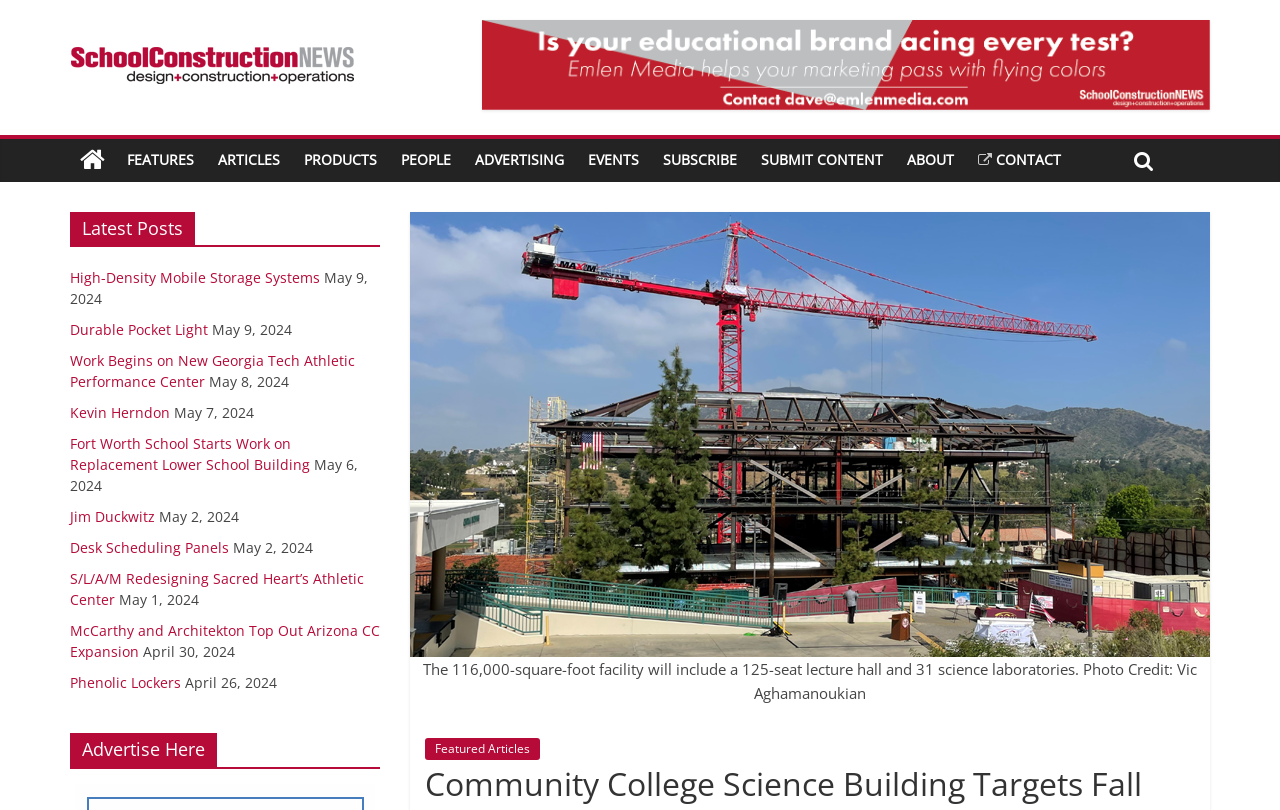Locate the bounding box coordinates of the element's region that should be clicked to carry out the following instruction: "Click on the 'Music' link". The coordinates need to be four float numbers between 0 and 1, i.e., [left, top, right, bottom].

None